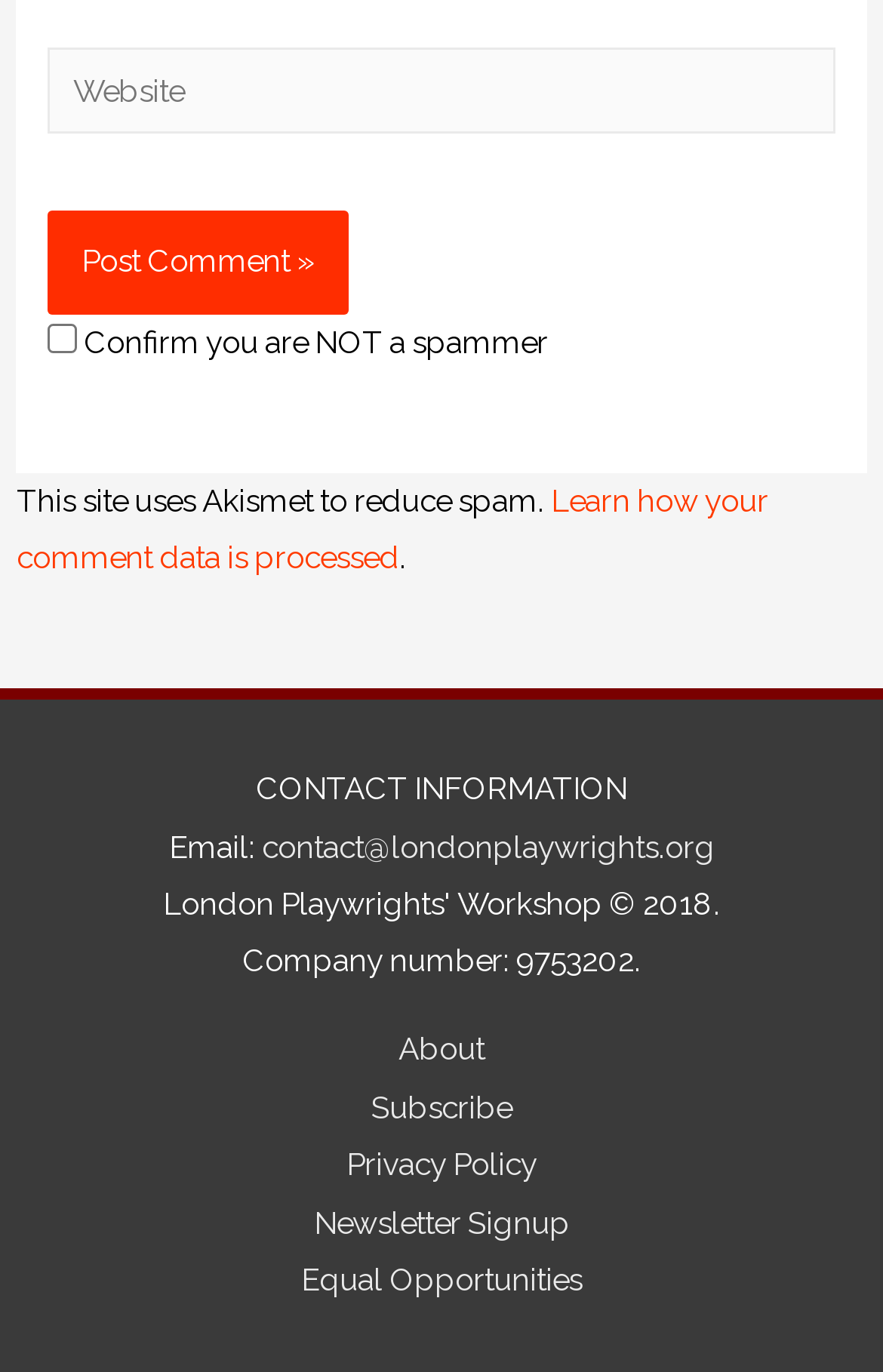Locate the bounding box coordinates of the area you need to click to fulfill this instruction: 'Enter website name'. The coordinates must be in the form of four float numbers ranging from 0 to 1: [left, top, right, bottom].

[0.054, 0.034, 0.946, 0.098]